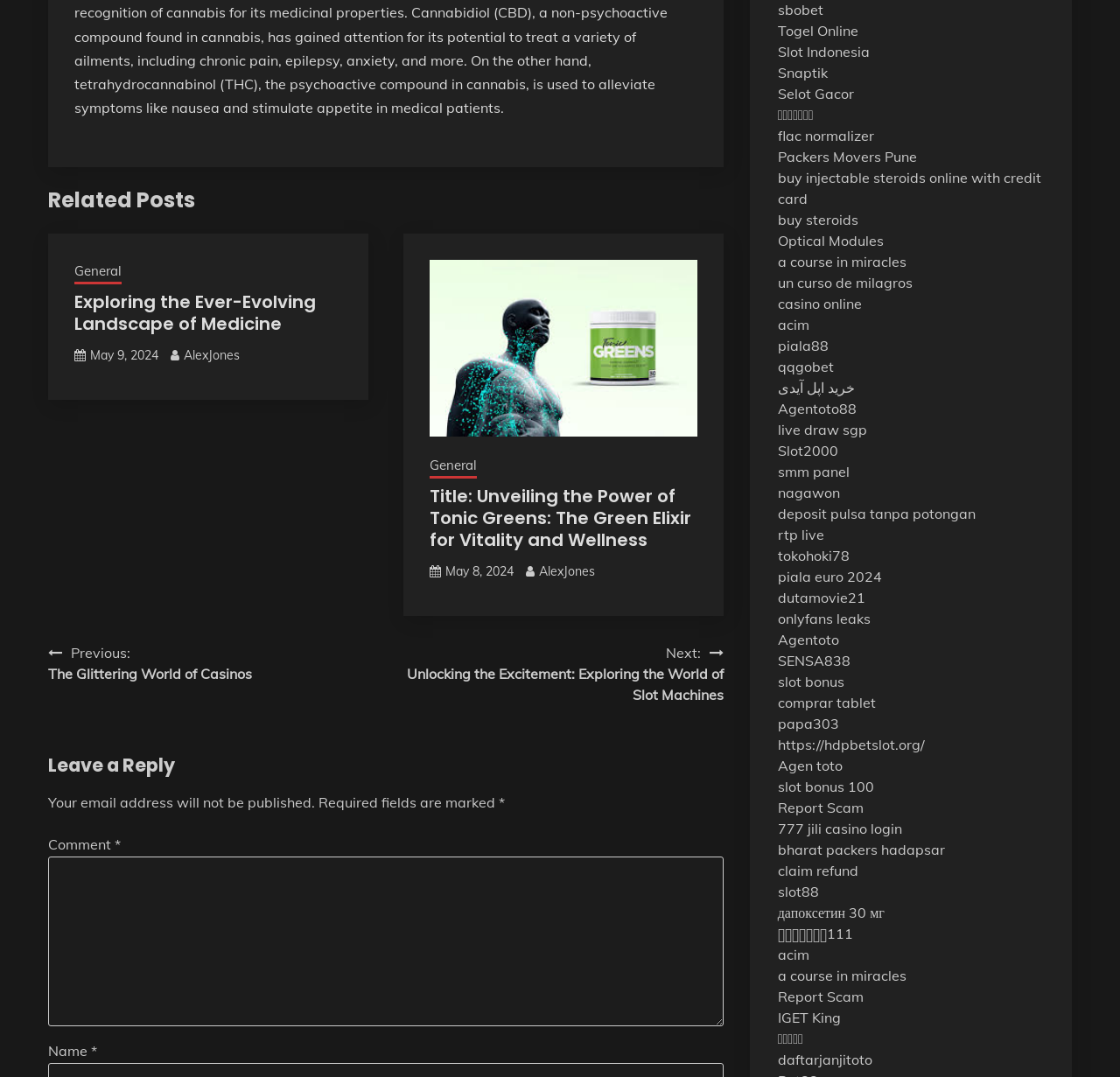Please identify the bounding box coordinates of the element I should click to complete this instruction: 'Click on the 'Previous: The Glittering World of Casinos' link'. The coordinates should be given as four float numbers between 0 and 1, like this: [left, top, right, bottom].

[0.043, 0.596, 0.225, 0.635]